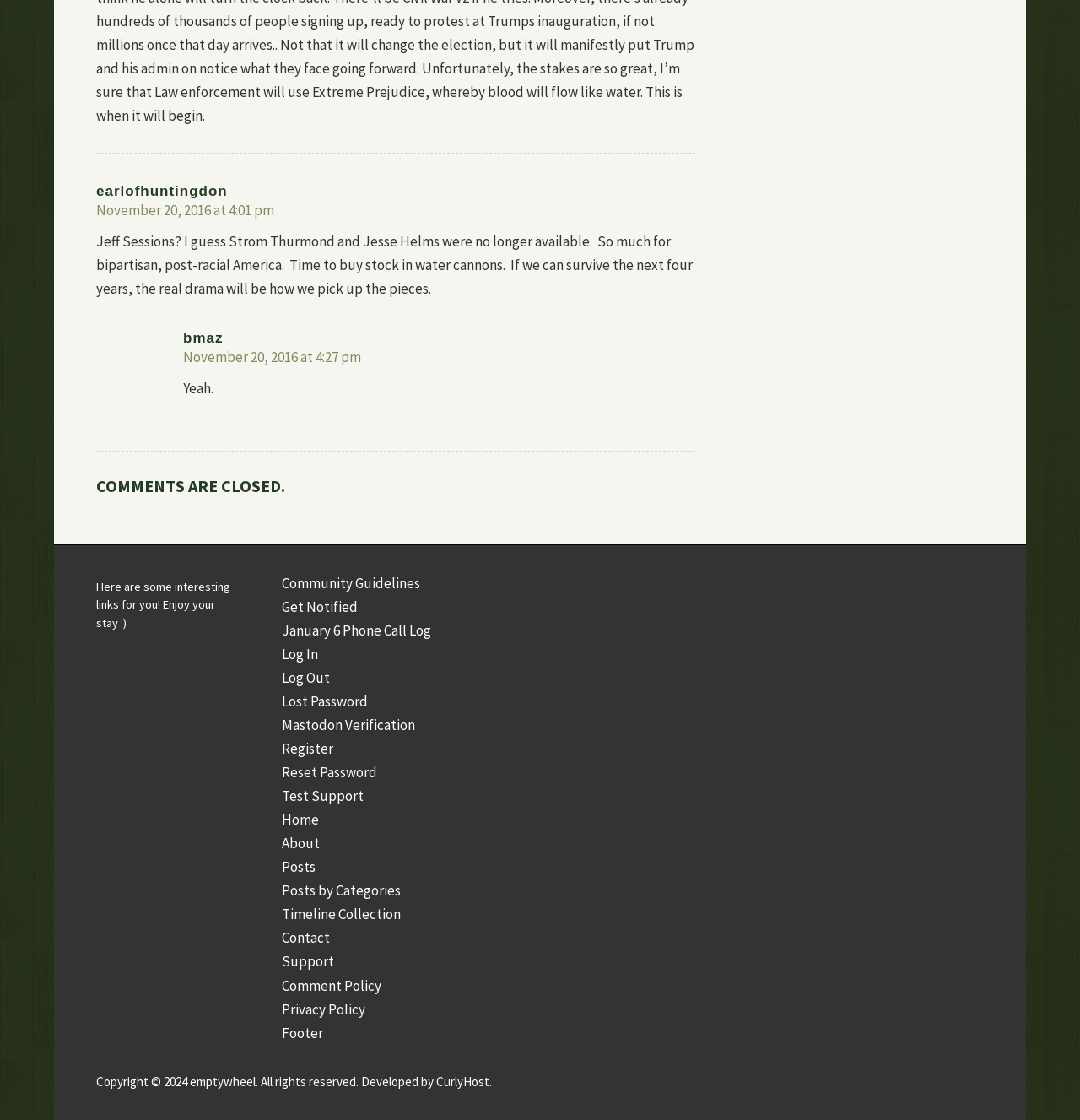Answer the question in a single word or phrase:
Who is the author of the first comment?

earlofhuntingdon